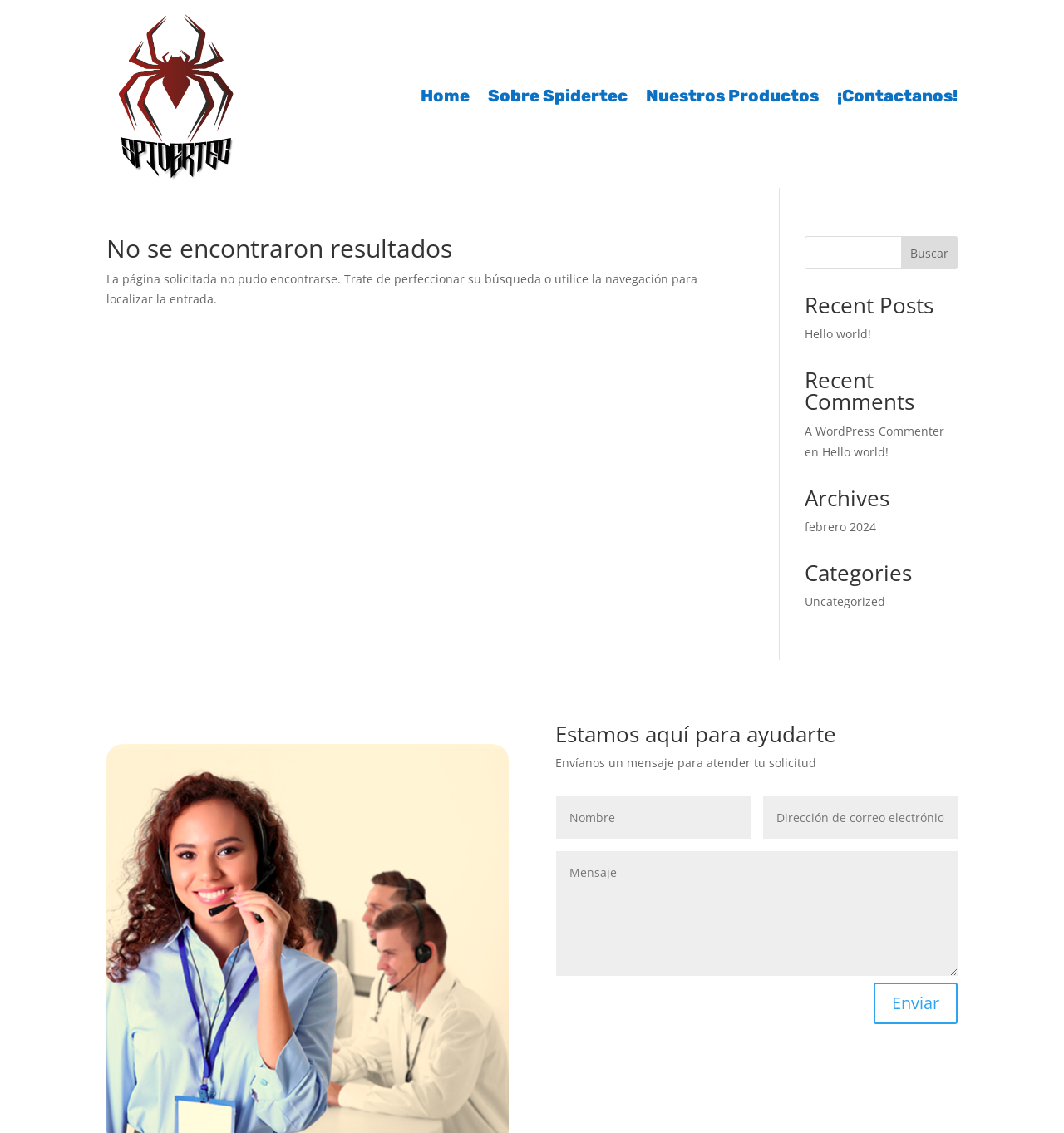What is the category of the recent post 'Hello world!'?
Please respond to the question with a detailed and informative answer.

The recent post 'Hello world!' is listed under the 'Recent Posts' section, and it is also categorized under 'Uncategorized' as indicated by the link 'Uncategorized' in the 'Categories' section.